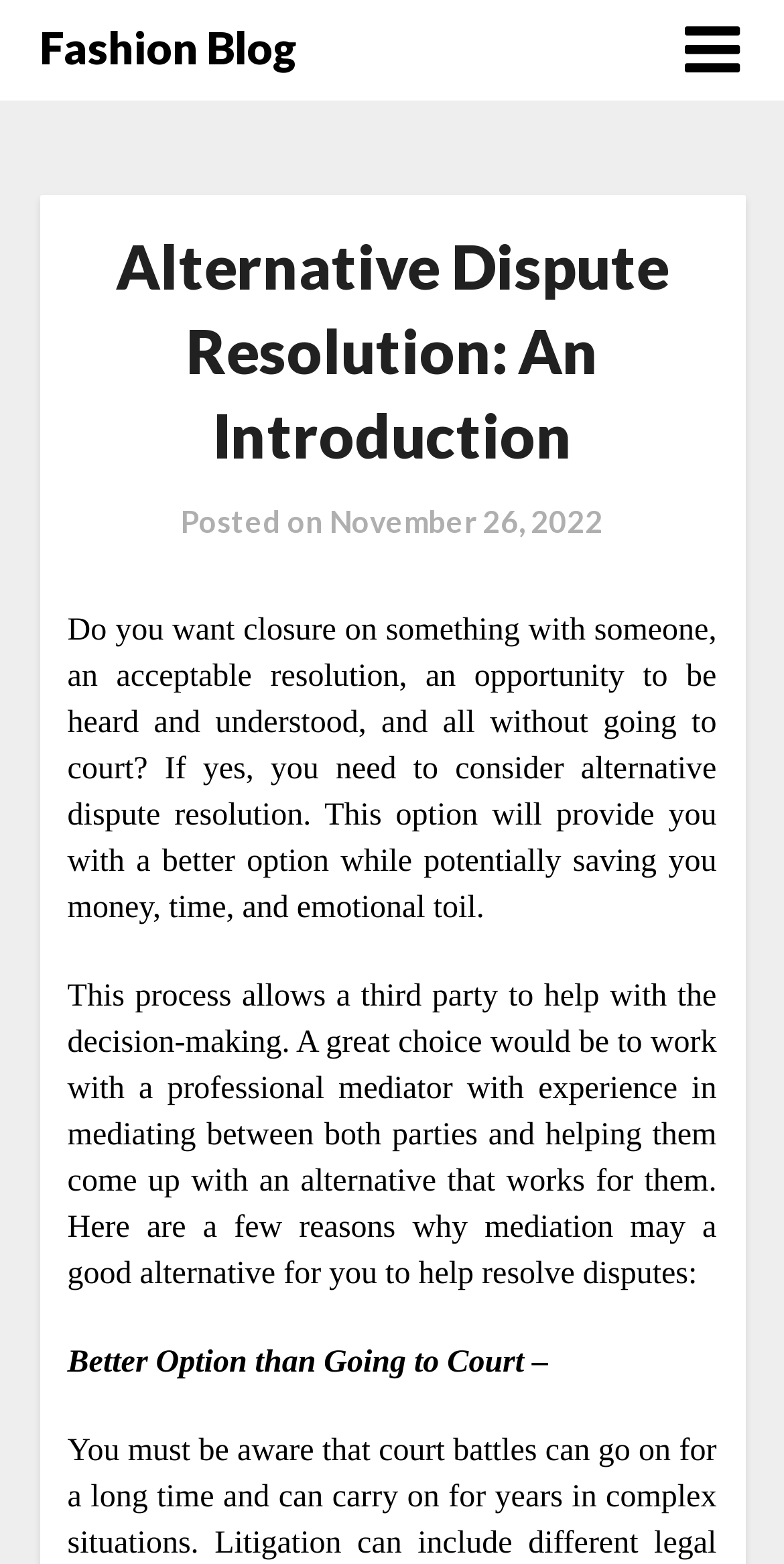For the given element description parent_node: Fashion Blog, determine the bounding box coordinates of the UI element. The coordinates should follow the format (top-left x, top-left y, bottom-right x, bottom-right y) and be within the range of 0 to 1.

[0.873, 0.0, 0.95, 0.064]